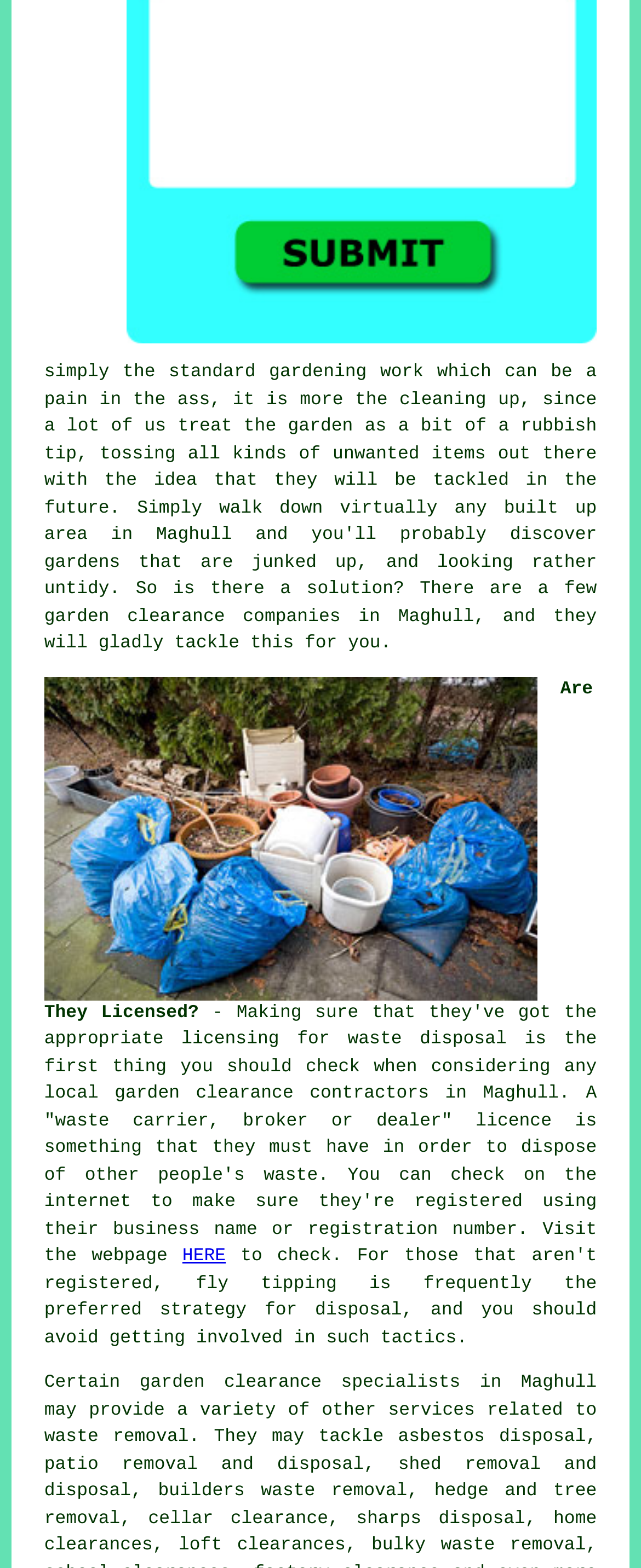What is the alternative to proper waste disposal?
Could you answer the question with a detailed and thorough explanation?

The alternative to proper waste disposal mentioned on this webpage is fly tipping, which is discouraged as it is an illegal and harmful practice, as indicated by the text 'fly tipping is frequently the preferred strategy for disposal, and you should avoid getting involved in such tactics'.